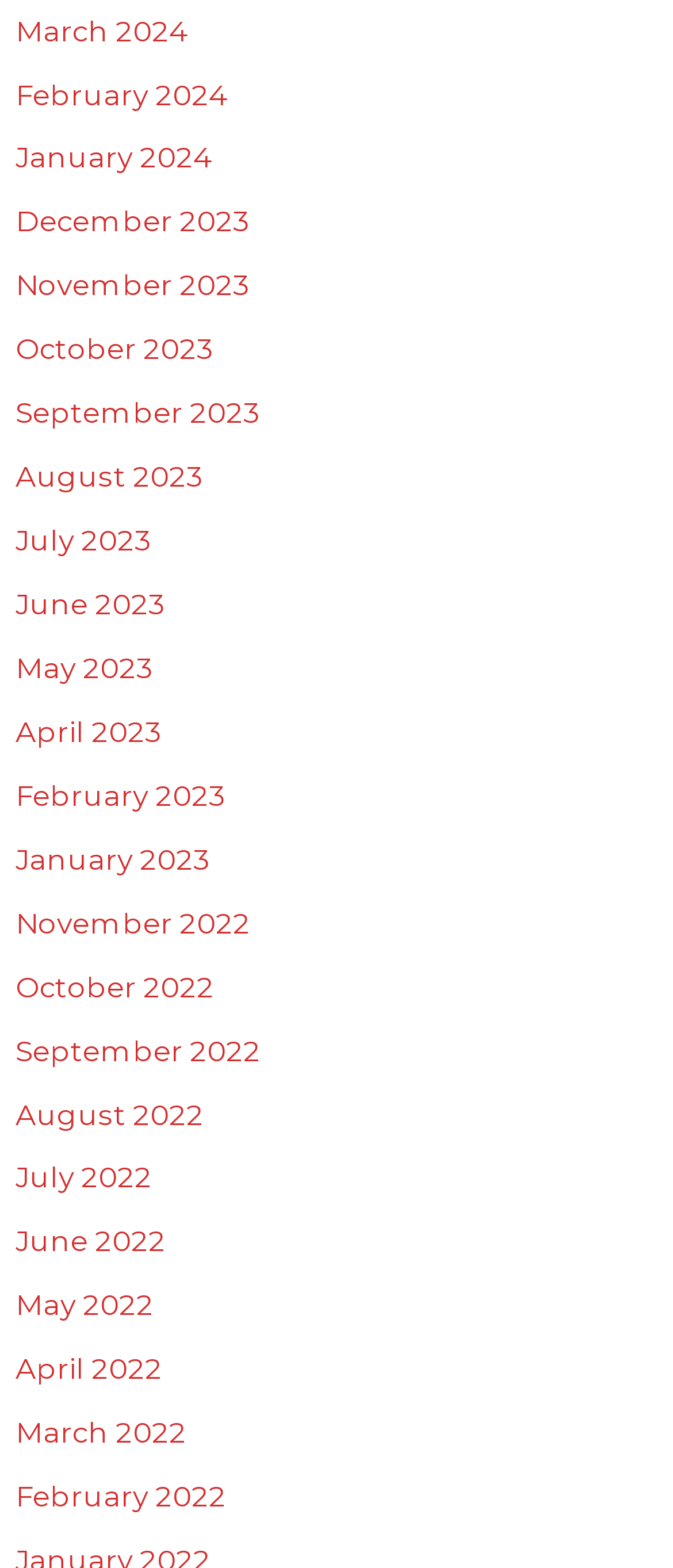Please provide a short answer using a single word or phrase for the question:
Are the months listed in chronological order?

Yes